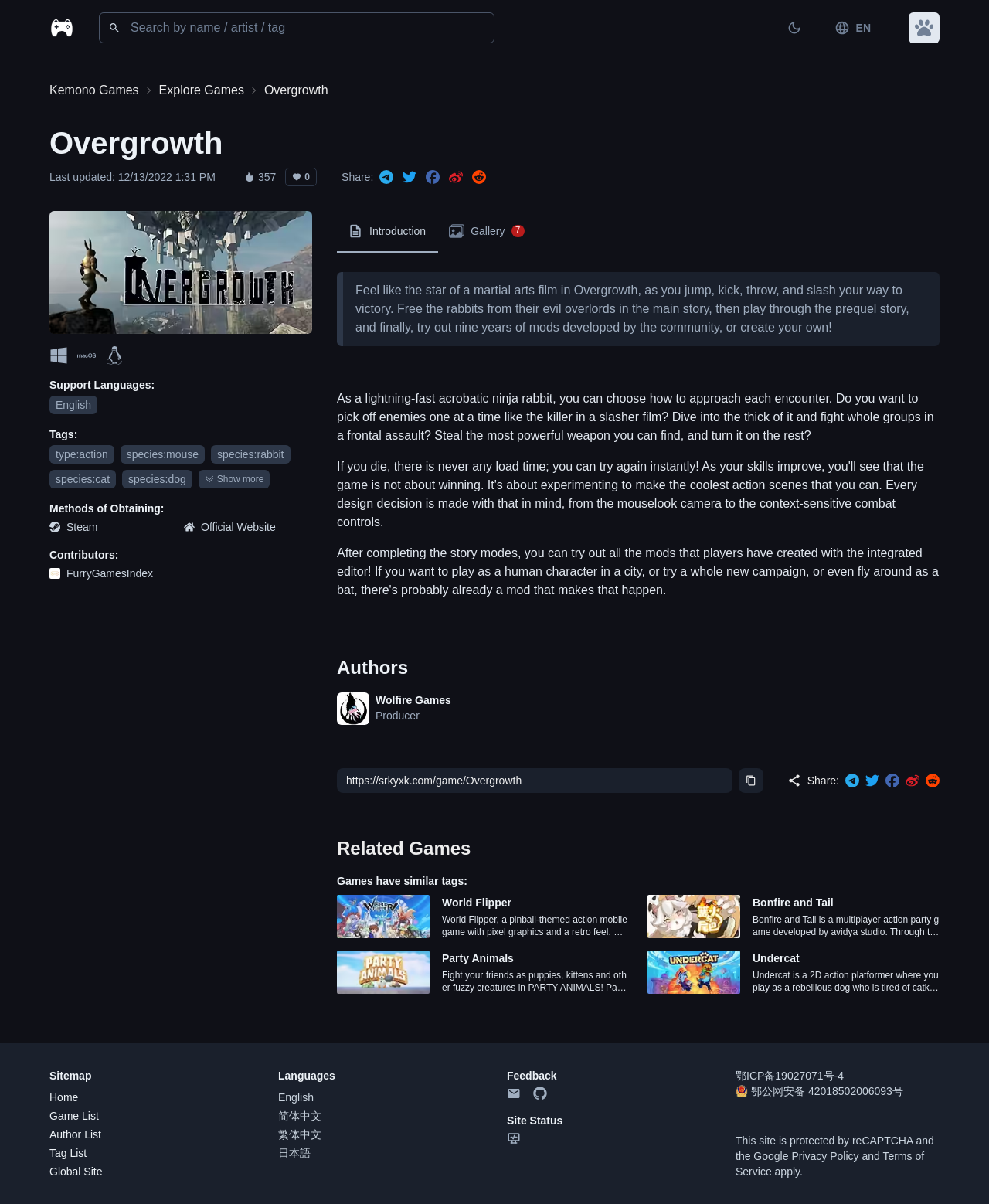What is the name of the related game?
Respond to the question with a single word or phrase according to the image.

World Flipper